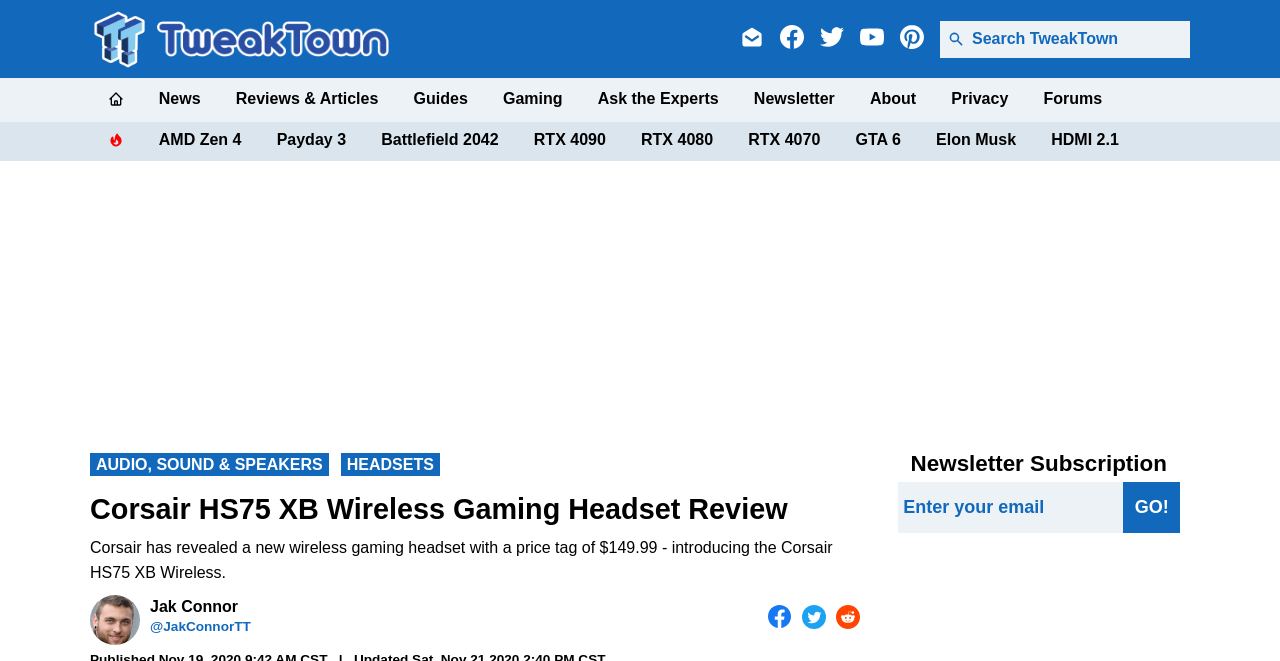Determine the bounding box coordinates for the area you should click to complete the following instruction: "Subscribe to us on YouTube".

[0.672, 0.038, 0.691, 0.08]